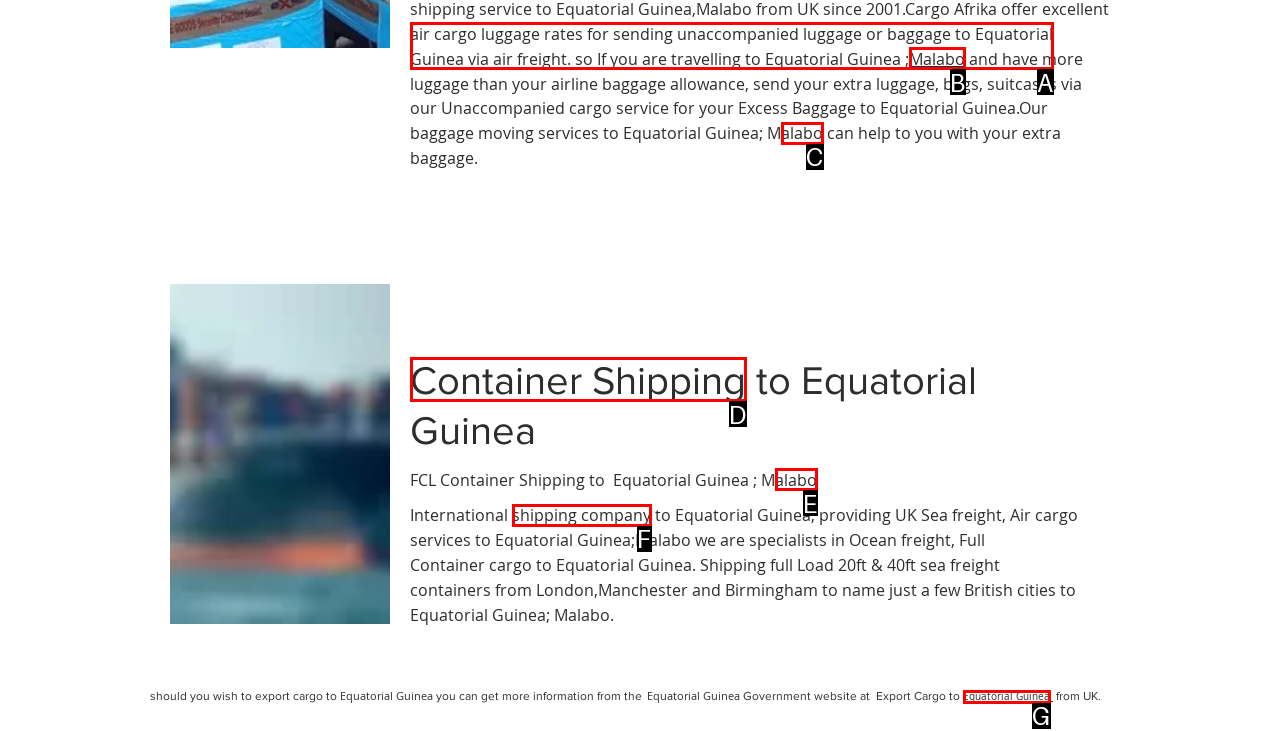Select the HTML element that matches the description: Container Shipping. Provide the letter of the chosen option as your answer.

D